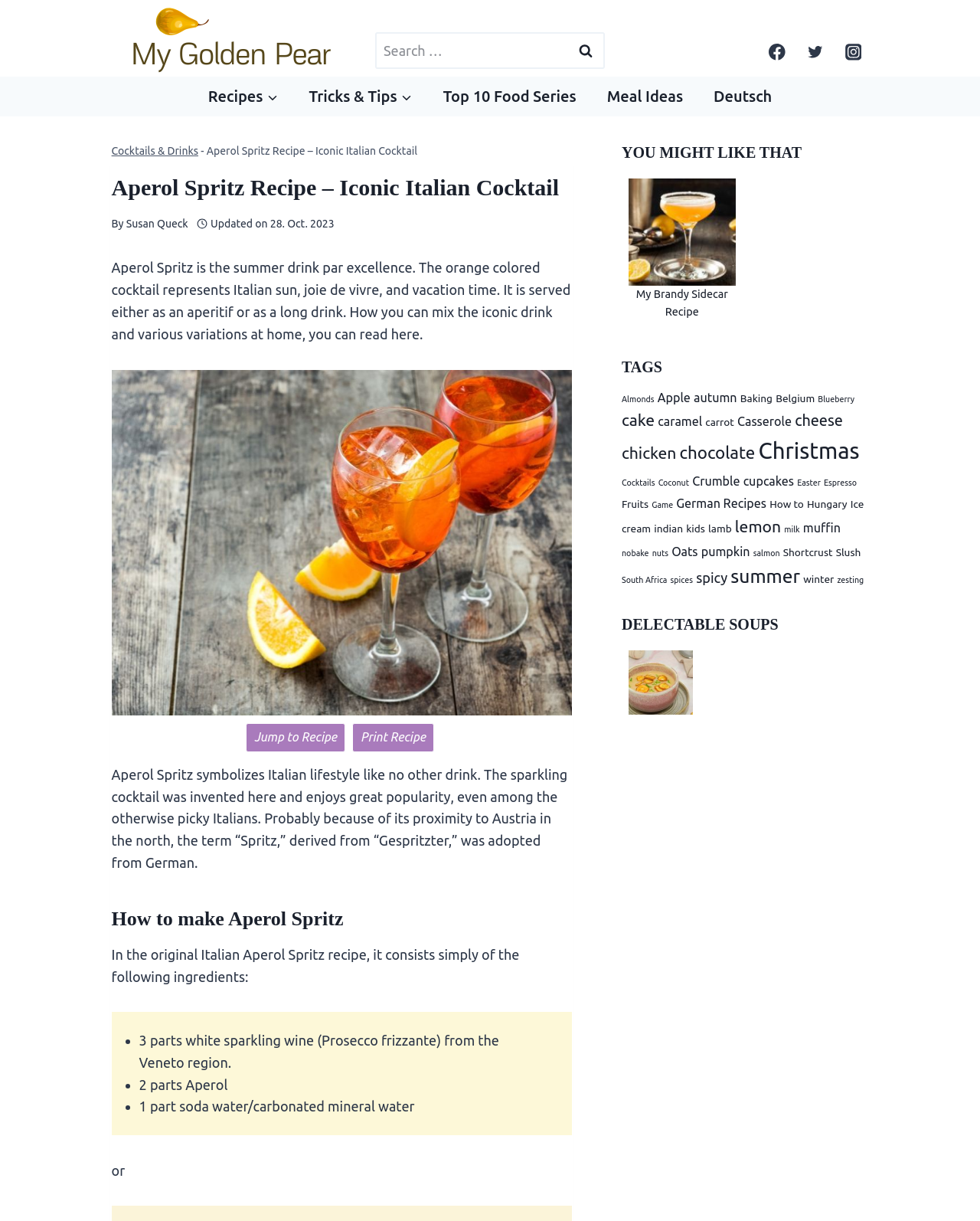What is the purpose of the 'Jump to Recipe' link?
Refer to the image and answer the question using a single word or phrase.

To skip to the recipe